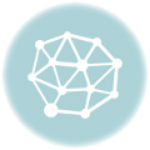Use a single word or phrase to answer the question:
What does the image represent in the context of scholarship listings?

Networking and access to resources